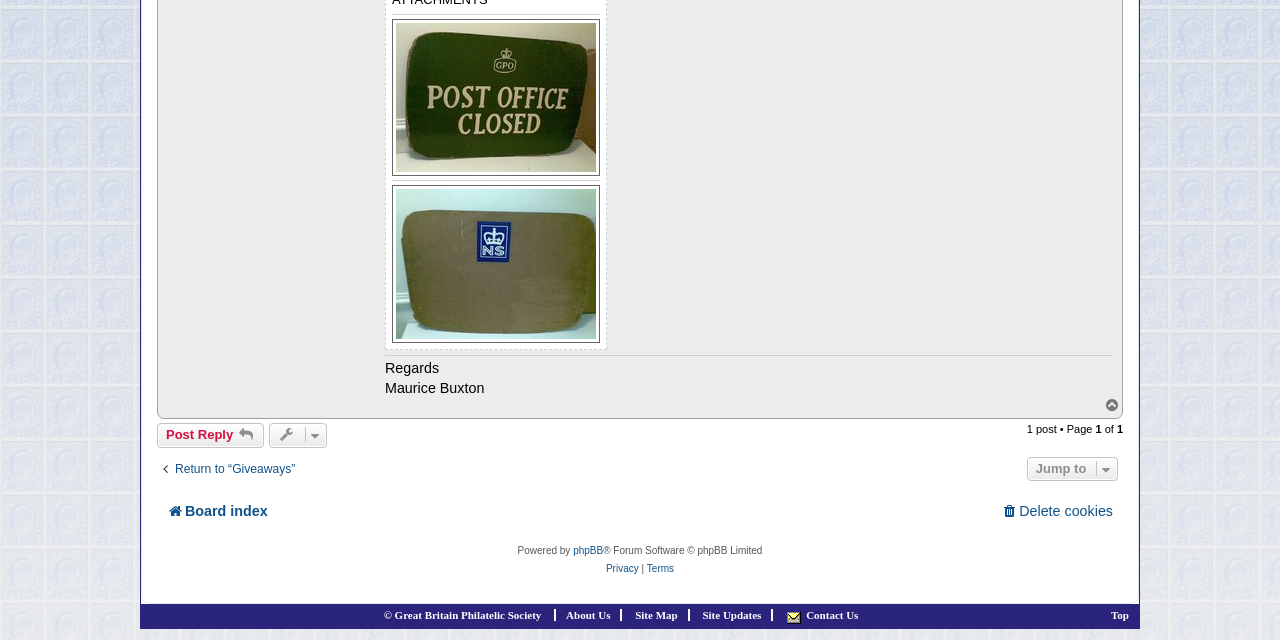Provide the bounding box coordinates of the HTML element described as: "Privacy | Terms". The bounding box coordinates should be four float numbers between 0 and 1, i.e., [left, top, right, bottom].

[0.13, 0.875, 0.87, 0.904]